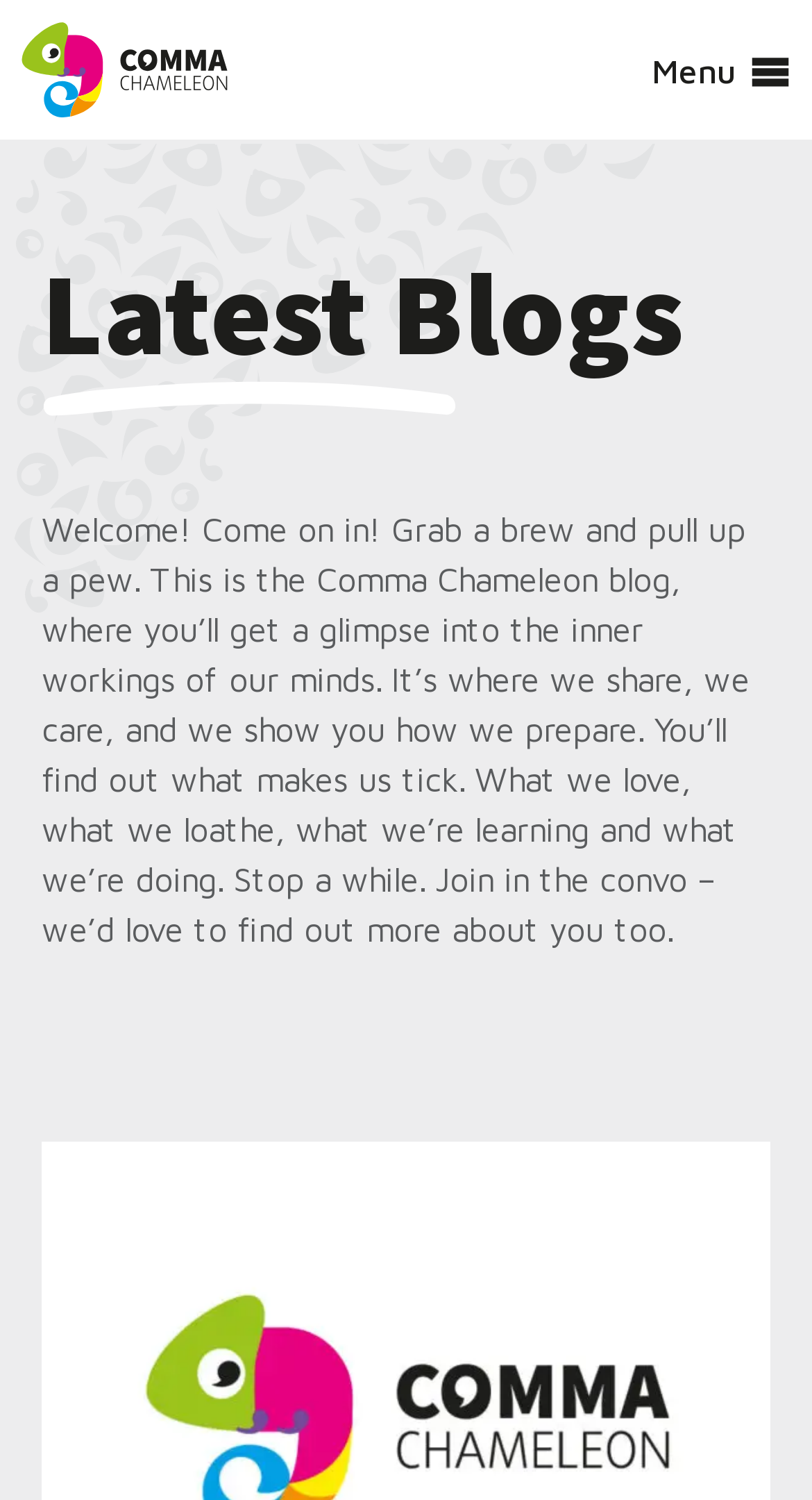Provide a thorough summary of the webpage.

The webpage is a blog page titled "Blog - Comma Chameleon". At the top left, there is a link to "Skip to content" and next to it, a link to the website's name "Comma Chameleon" accompanied by a logo image. On the top right, there is a link to "Menu" with a small icon image beside it.

Below the top navigation, the main content area takes up most of the page. It starts with a heading "Latest Blogs" followed by a welcoming paragraph that introduces the blog and its purpose. The paragraph is quite long and takes up a significant portion of the main content area. It explains that the blog will share the team's thoughts, experiences, and expertise, and invites readers to engage in conversation.